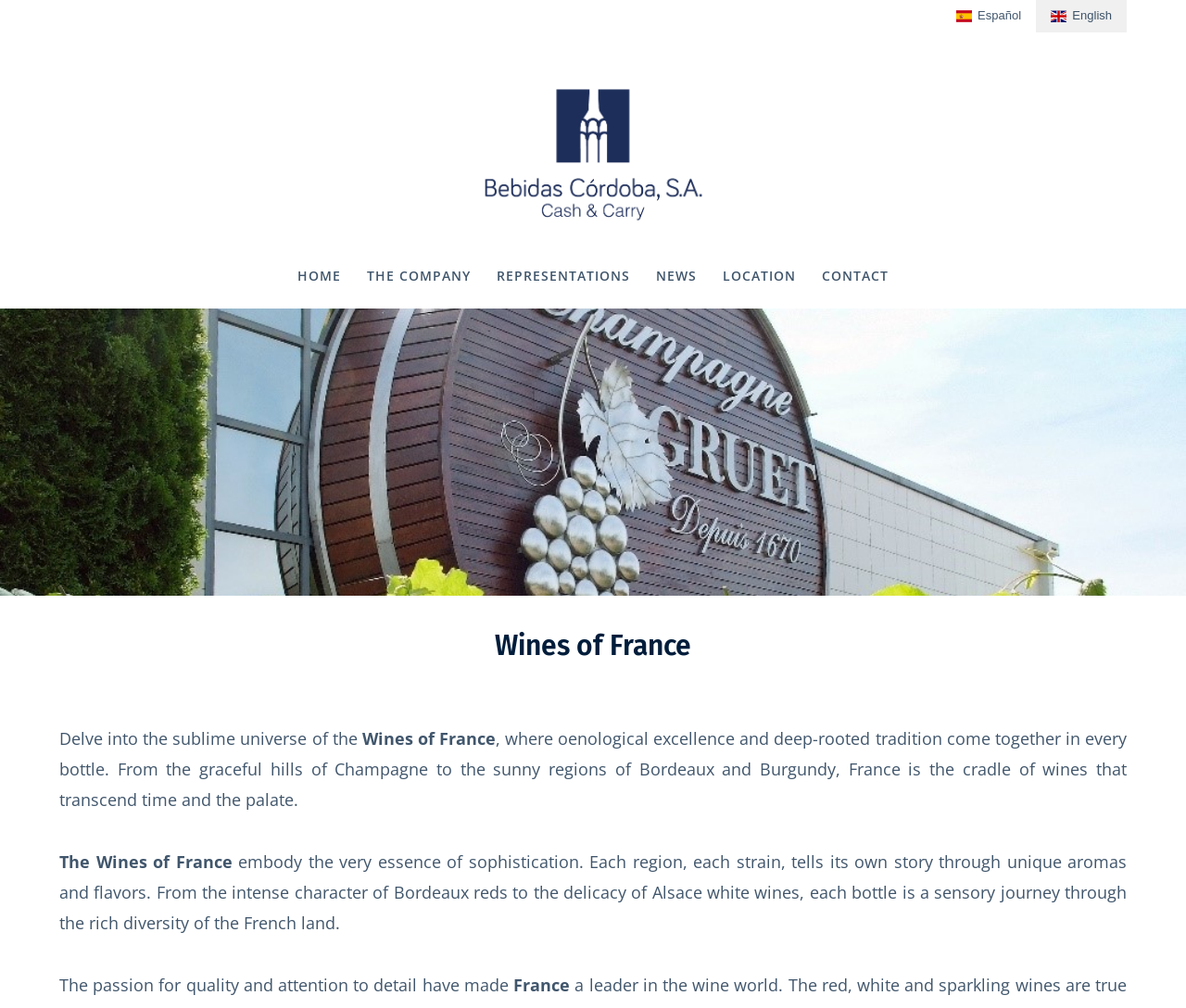What is the main topic discussed on the webpage?
Based on the image, give a one-word or short phrase answer.

Wines of France